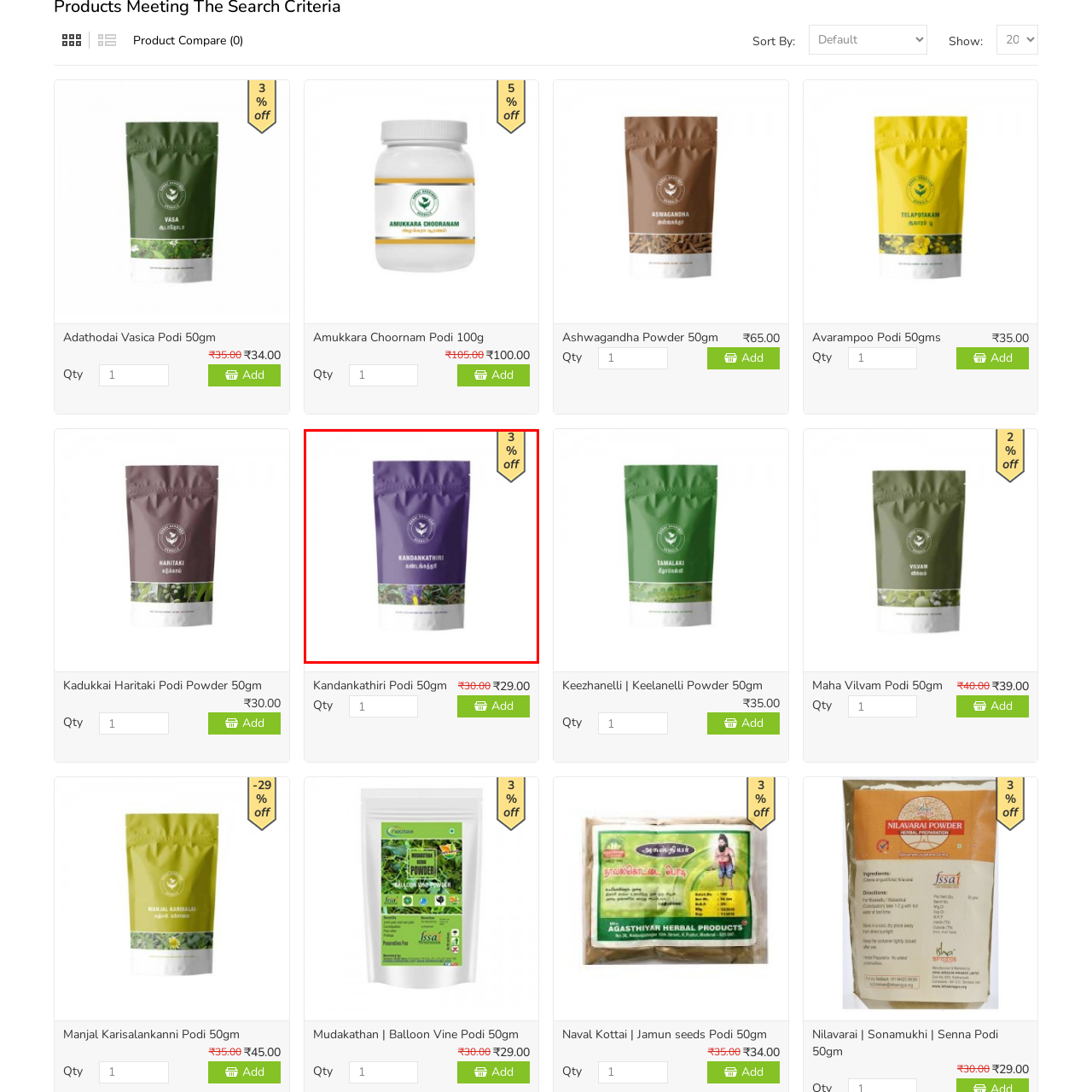What is the discount percentage on the packaging?
Check the image inside the red boundary and answer the question using a single word or brief phrase.

3%